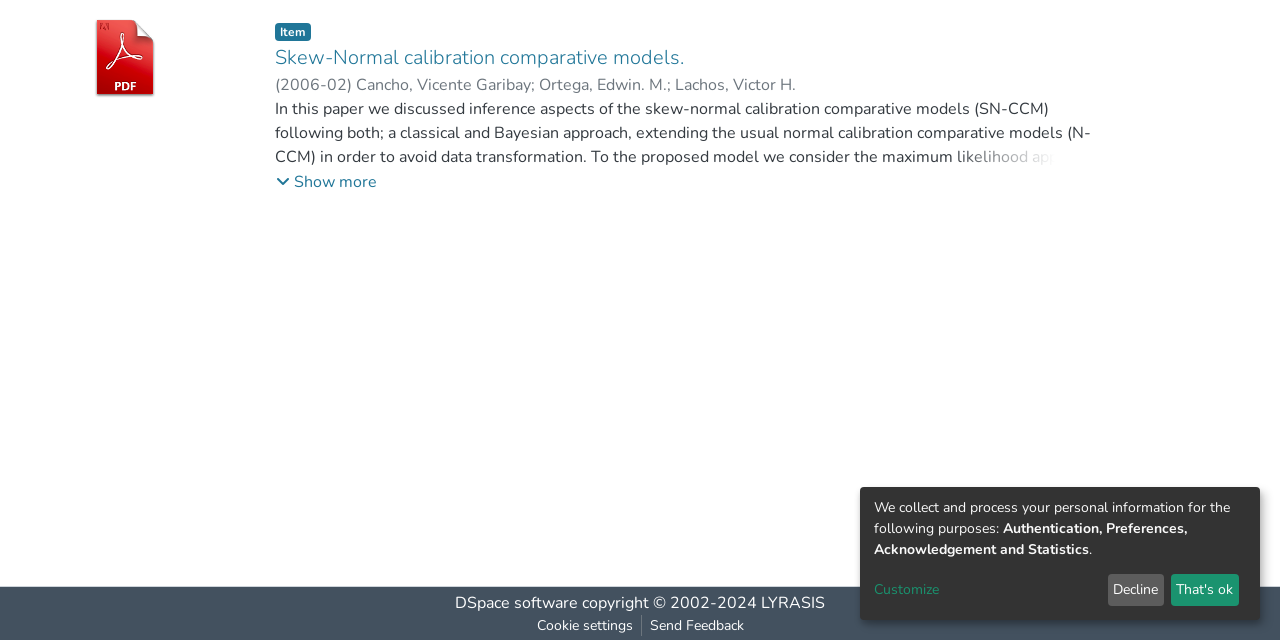Locate the bounding box coordinates of the UI element described by: "Decline". Provide the coordinates as four float numbers between 0 and 1, formatted as [left, top, right, bottom].

[0.865, 0.897, 0.909, 0.947]